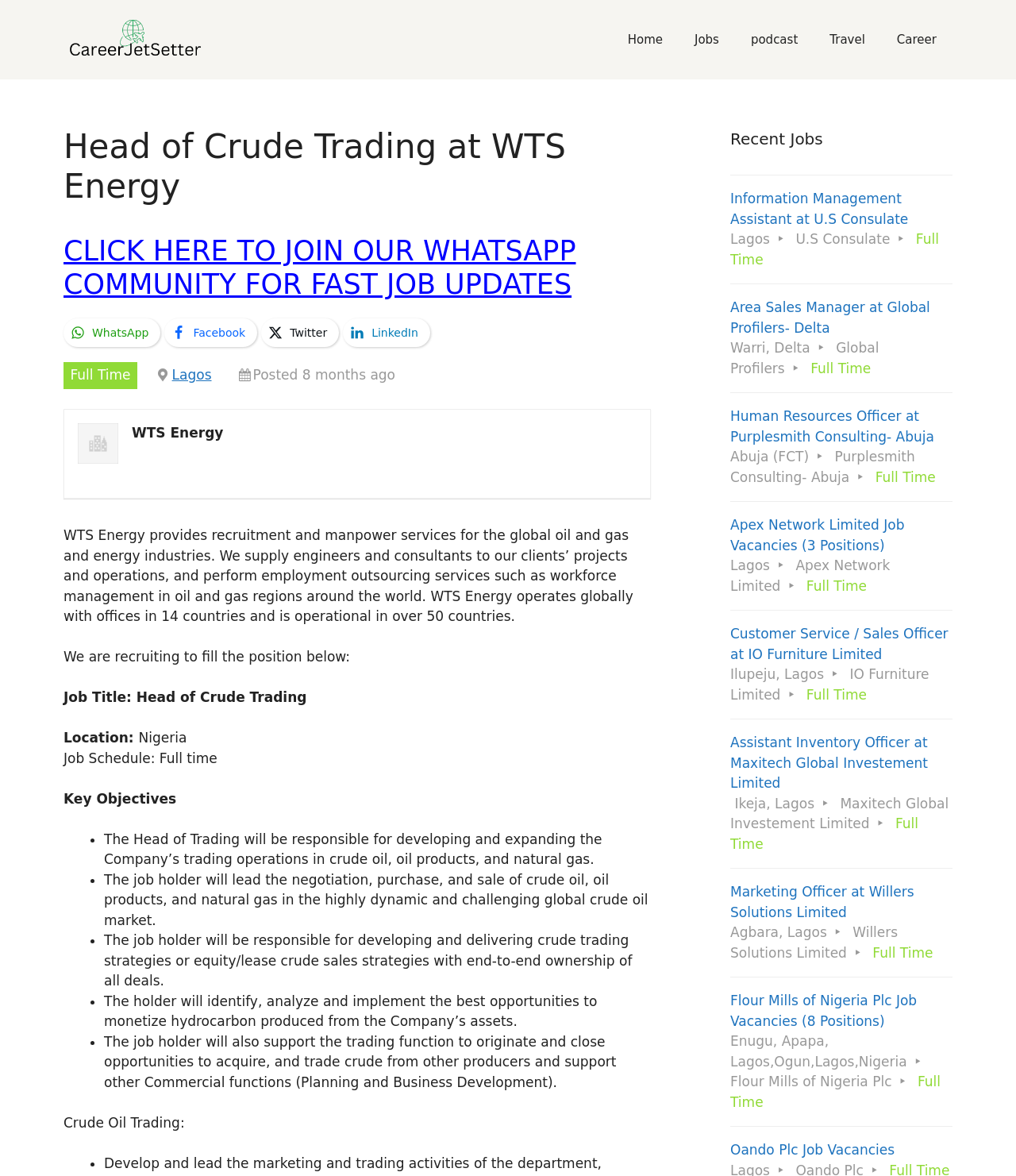Provide the bounding box coordinates of the area you need to click to execute the following instruction: "Click on the 'Recent Jobs' heading".

[0.719, 0.108, 0.938, 0.128]